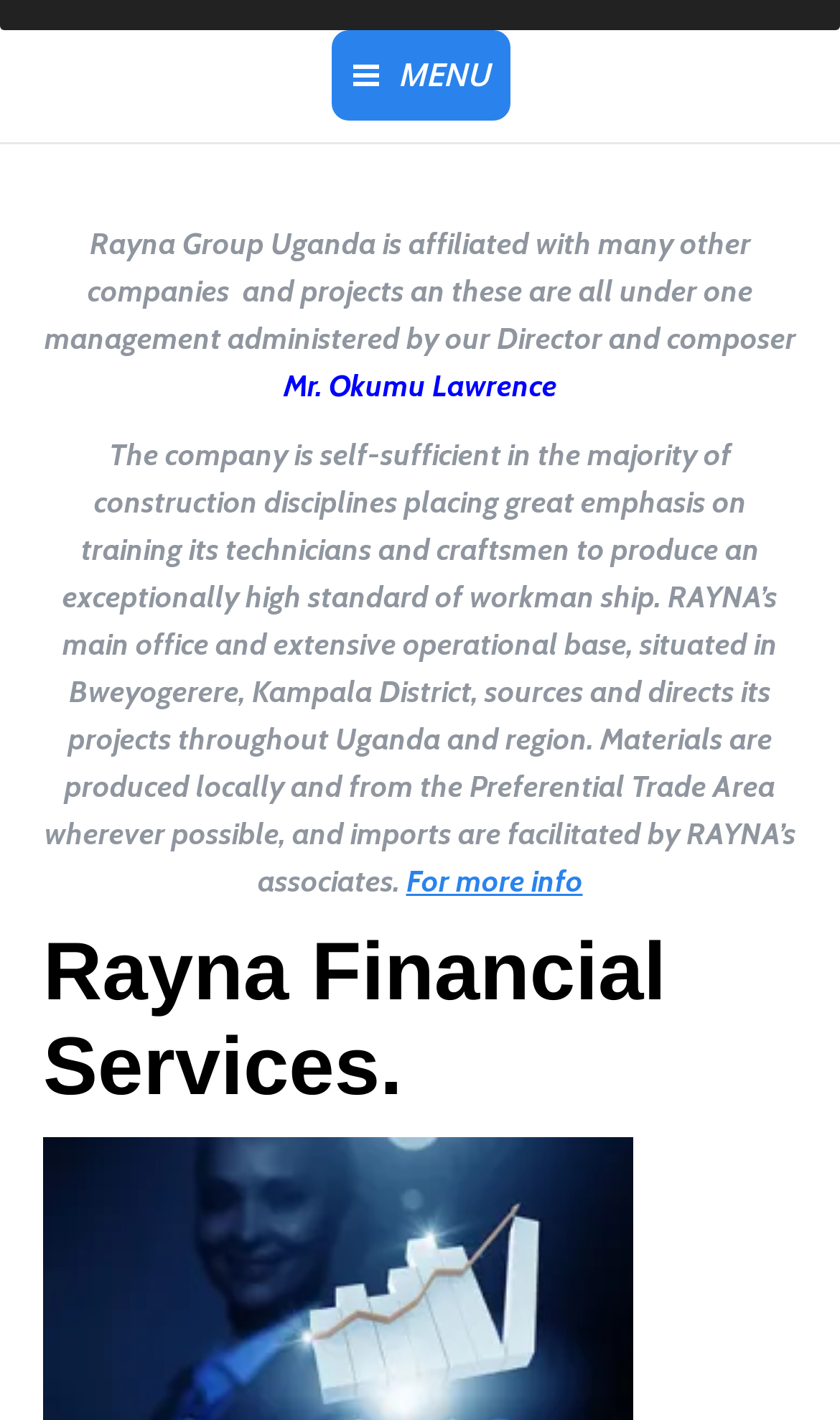Find the bounding box of the web element that fits this description: "For more info".

[0.483, 0.606, 0.694, 0.634]